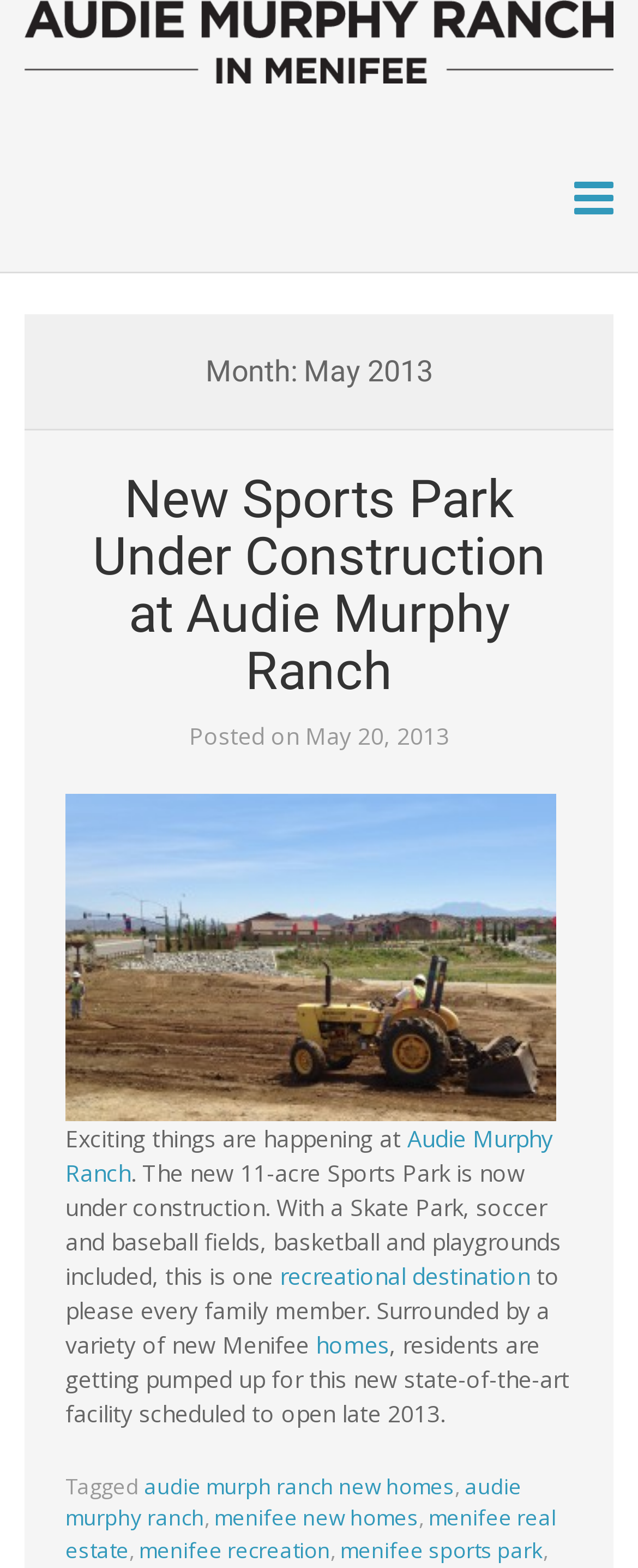Please specify the bounding box coordinates in the format (top-left x, top-left y, bottom-right x, bottom-right y), with all values as floating point numbers between 0 and 1. Identify the bounding box of the UI element described by: Audie Murphy Ranch

[0.103, 0.716, 0.867, 0.757]